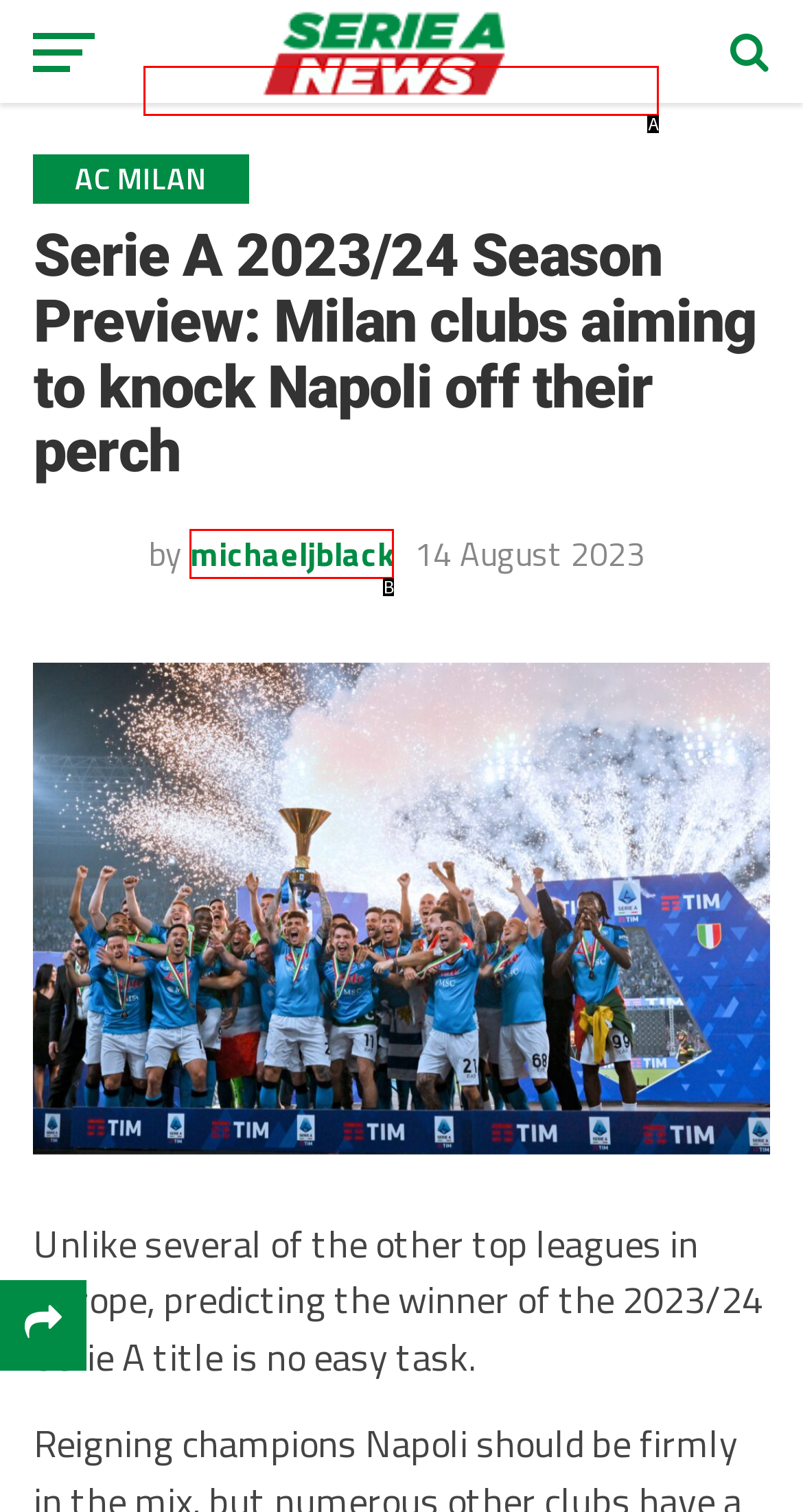Match the description: Learn more about troubleshooting WordPress. to the appropriate HTML element. Respond with the letter of your selected option.

None